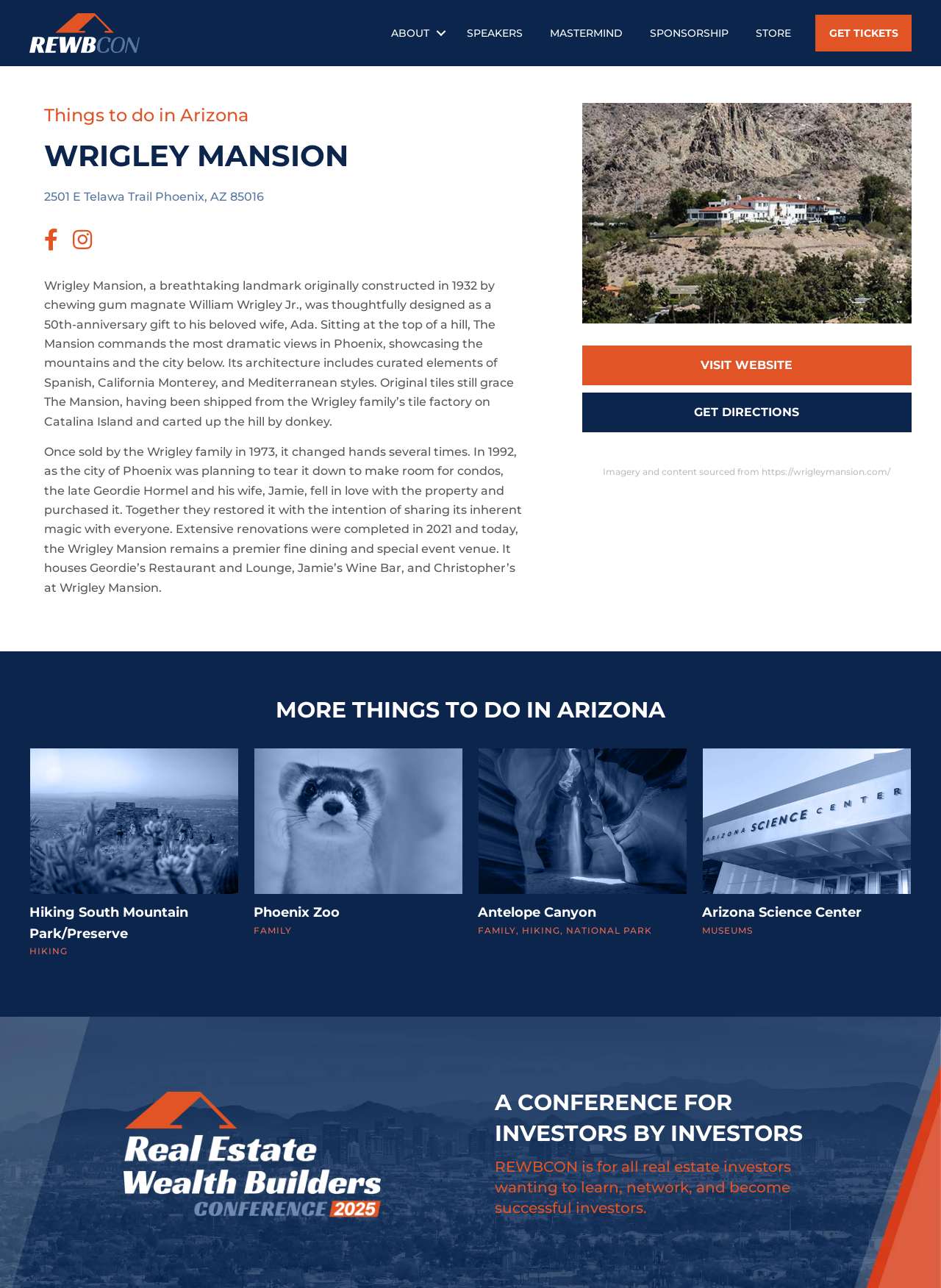From the image, can you give a detailed response to the question below:
What is the theme of the conference mentioned on the webpage?

I read the heading element that describes the conference and found that it is a conference for real estate investors, which suggests that the theme of the conference is real estate investing.